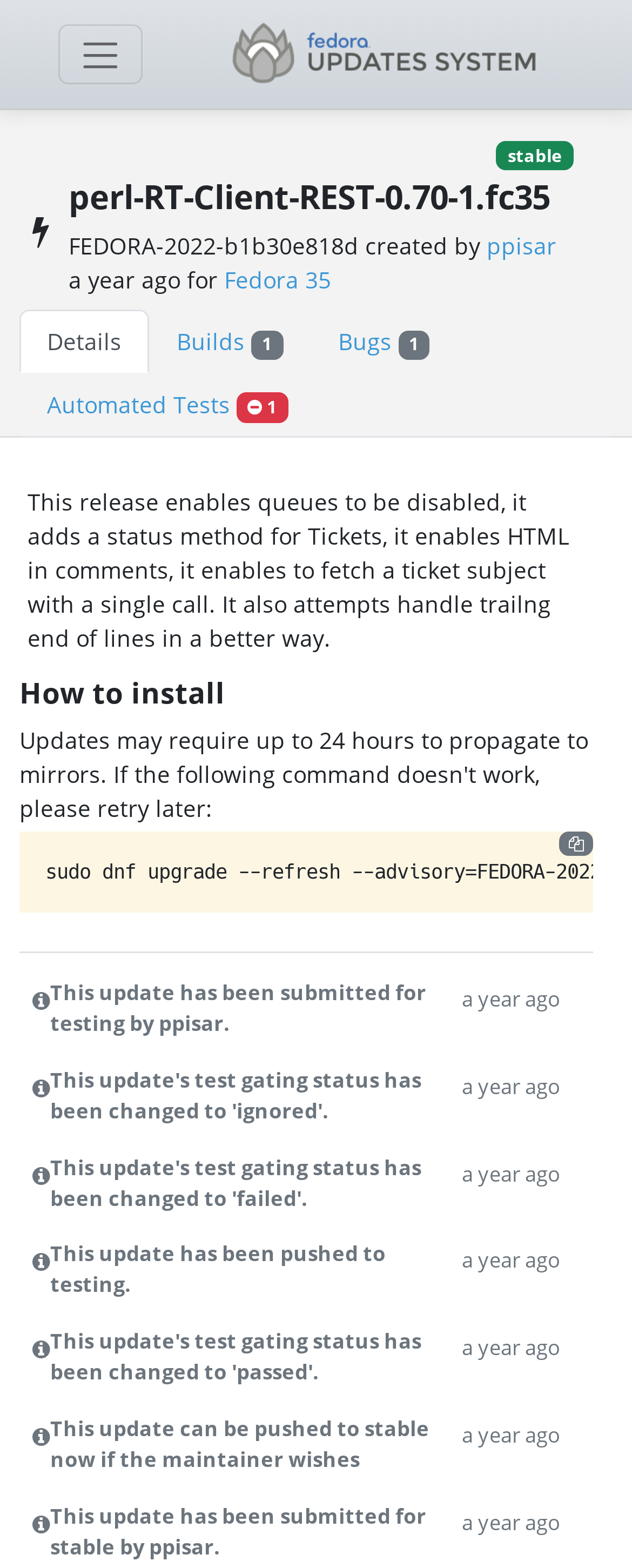Could you indicate the bounding box coordinates of the region to click in order to complete this instruction: "View perl-RT-Client-REST details".

[0.108, 0.113, 0.908, 0.138]